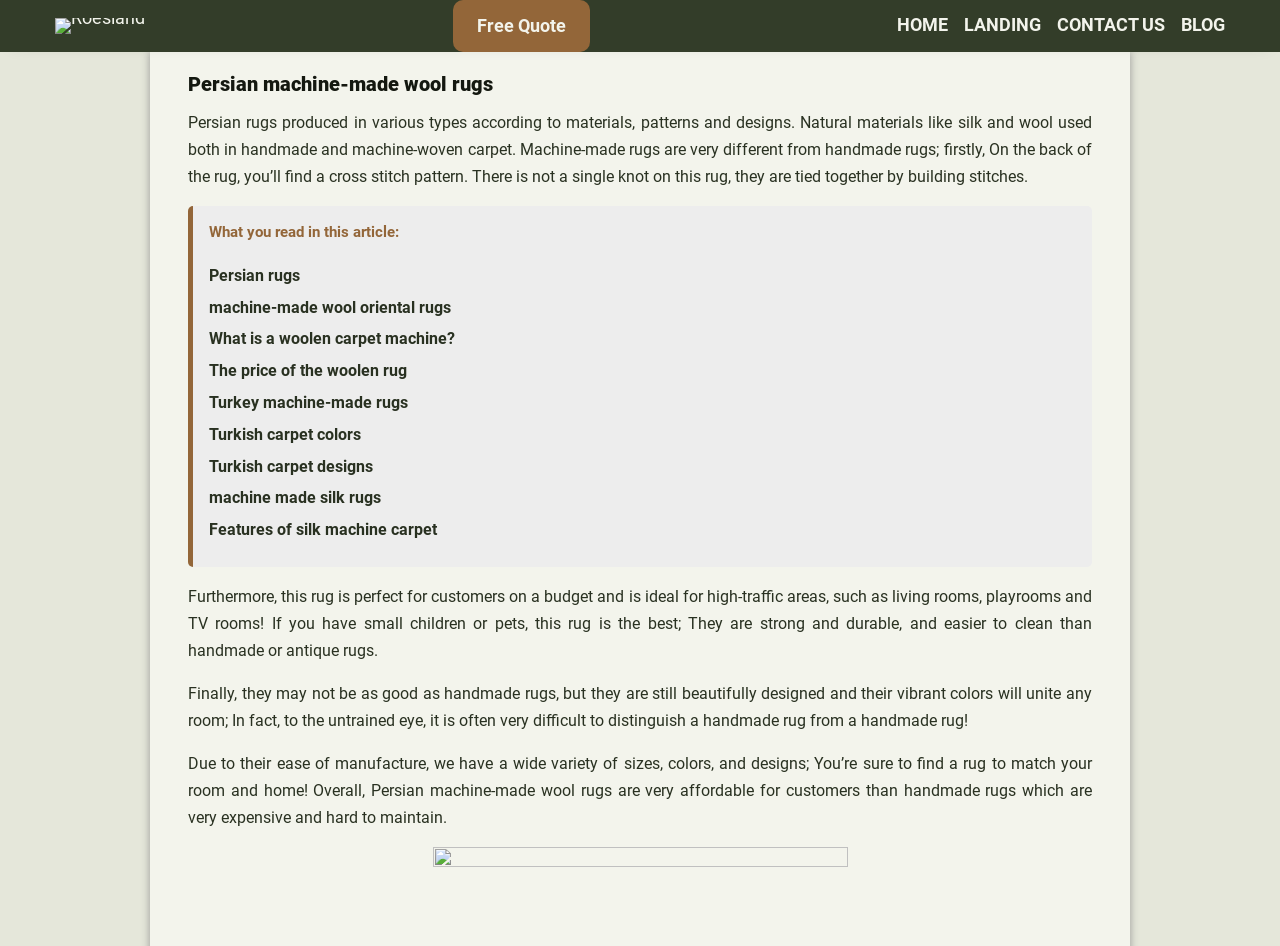Identify the bounding box coordinates of the area you need to click to perform the following instruction: "Learn about 'machine-made wool oriental rugs'".

[0.163, 0.315, 0.352, 0.336]